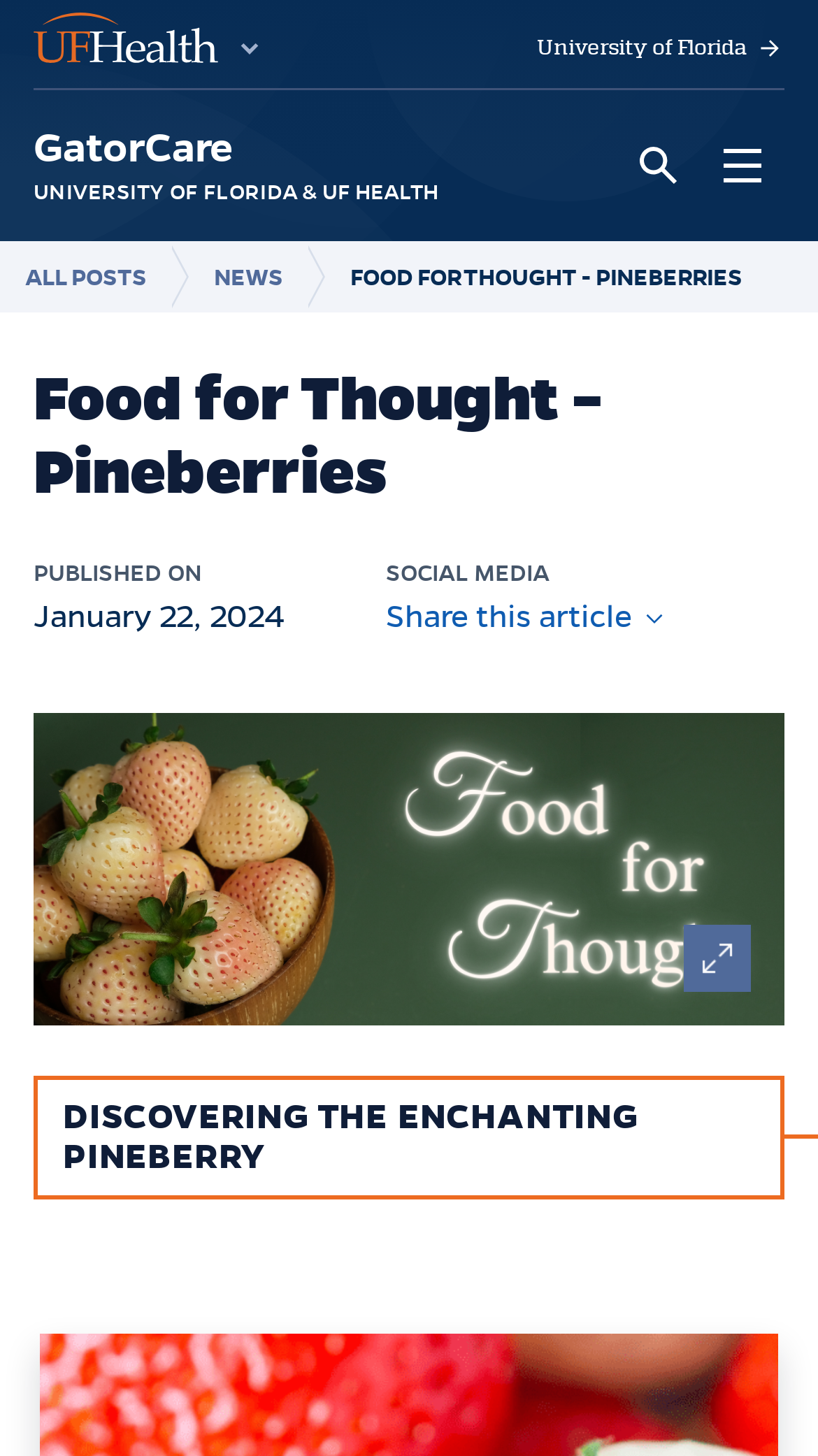Give the bounding box coordinates for the element described as: "All Posts".

[0.0, 0.166, 0.231, 0.215]